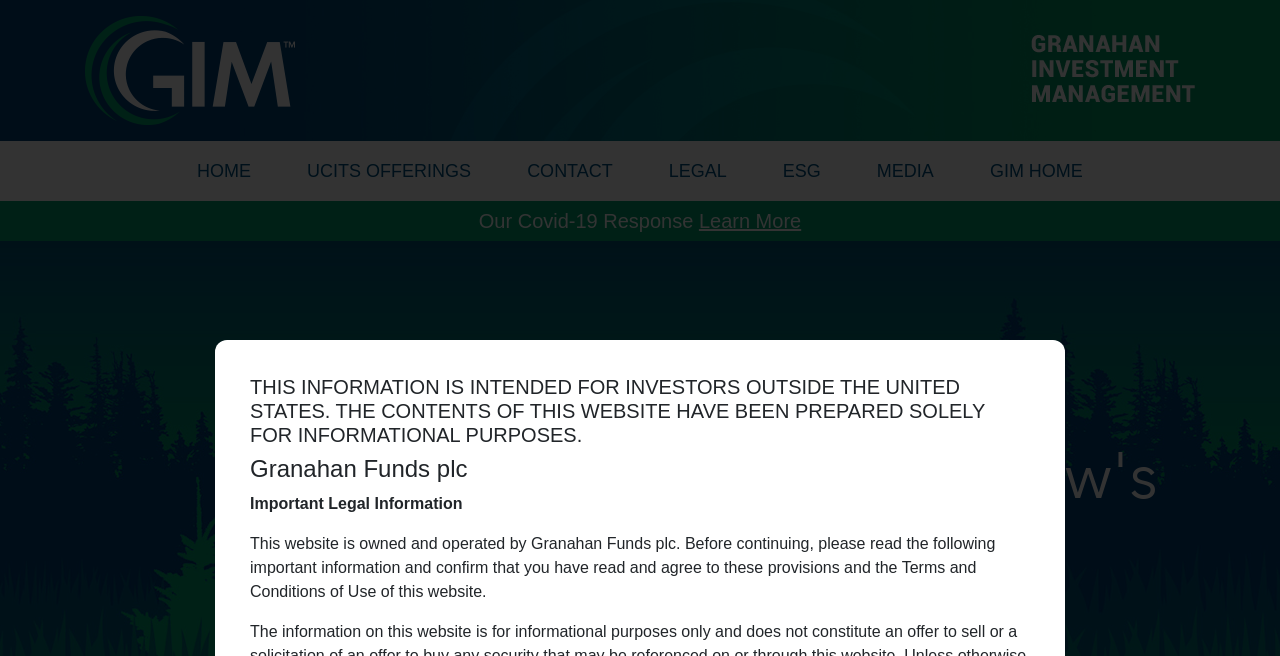Answer in one word or a short phrase: 
What is the purpose of this website?

Informational purposes